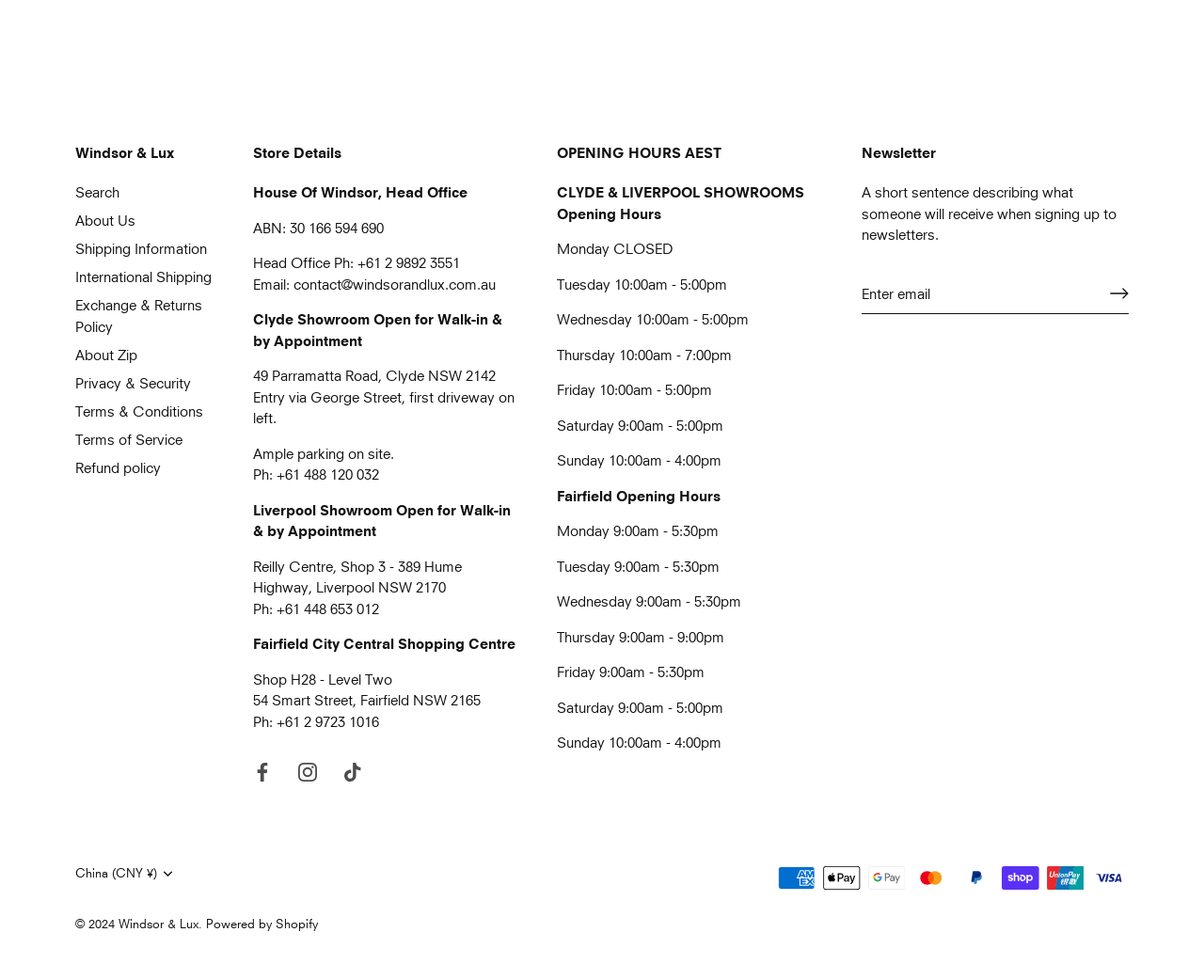Locate the bounding box for the described UI element: "Terms of Service". Ensure the coordinates are four float numbers between 0 and 1, formatted as [left, top, right, bottom].

[0.062, 0.439, 0.152, 0.456]